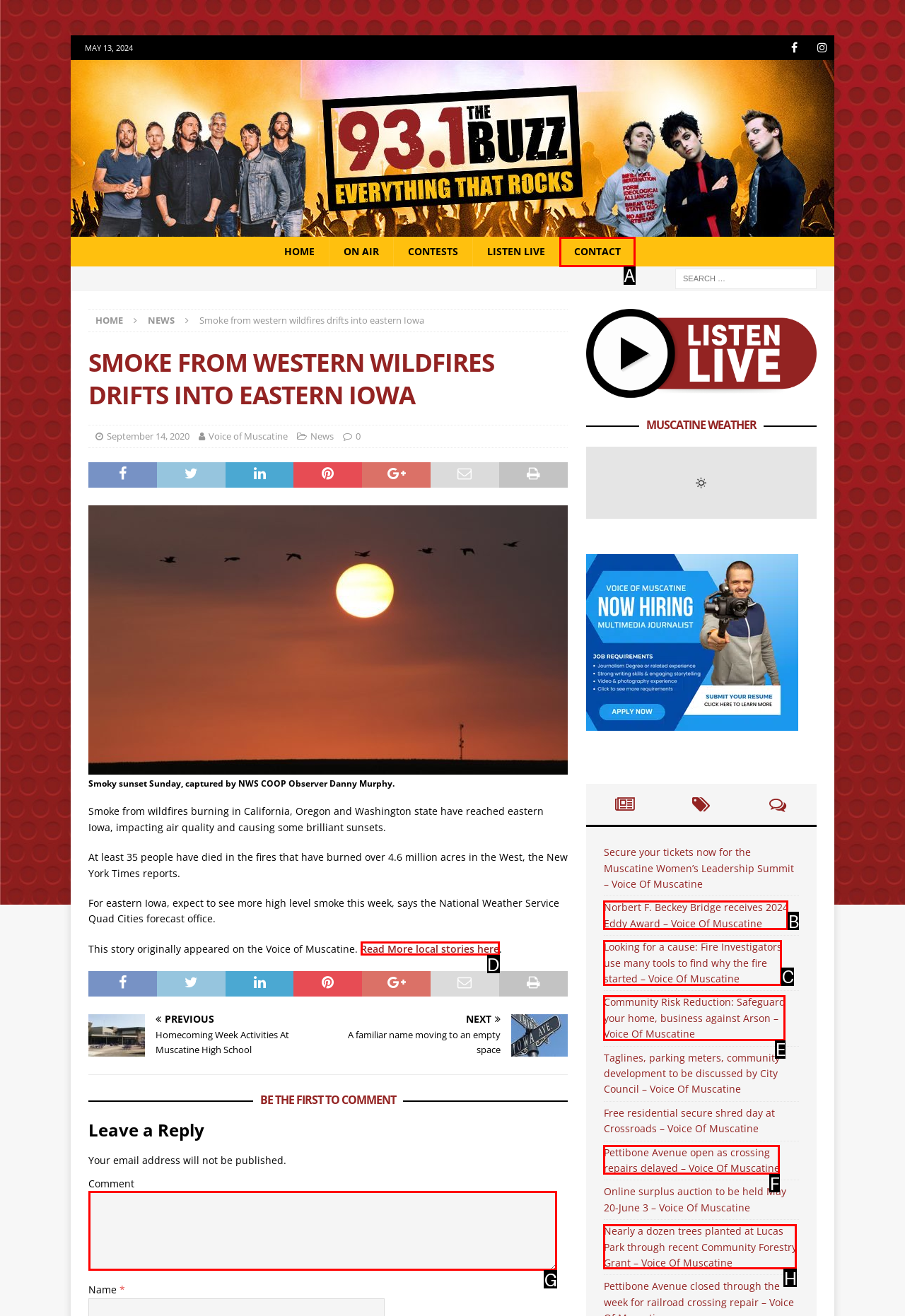Tell me the letter of the option that corresponds to the description: Read More local stories here
Answer using the letter from the given choices directly.

D